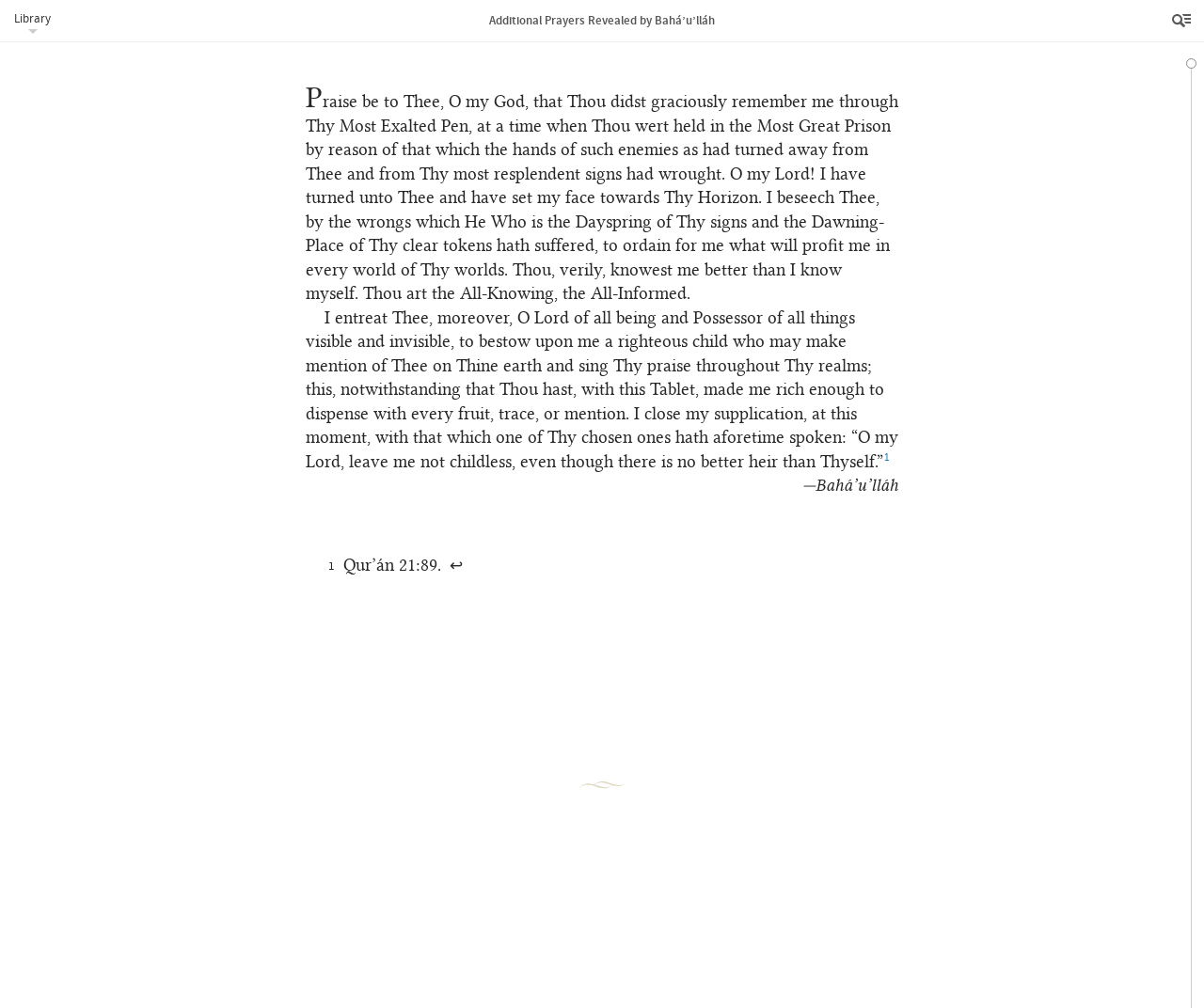What is the reference at the end of the second prayer?
Kindly offer a detailed explanation using the data available in the image.

I looked at the StaticText element with the bounding box coordinates [0.285, 0.552, 0.366, 0.57] and found the reference 'Qur’án 21:89'.